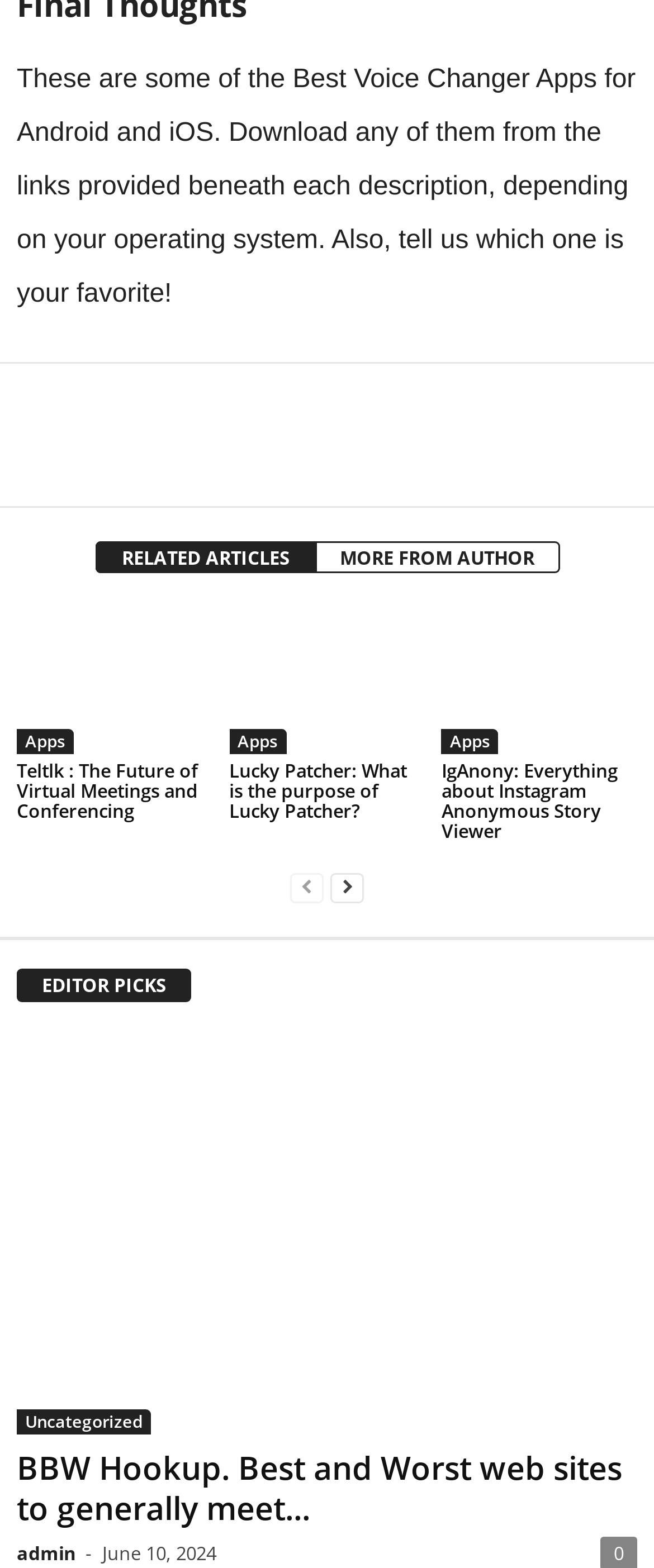Given the element description MORE FROM AUTHOR, identify the bounding box coordinates for the UI element on the webpage screenshot. The format should be (top-left x, top-left y, bottom-right x, bottom-right y), with values between 0 and 1.

[0.483, 0.345, 0.855, 0.365]